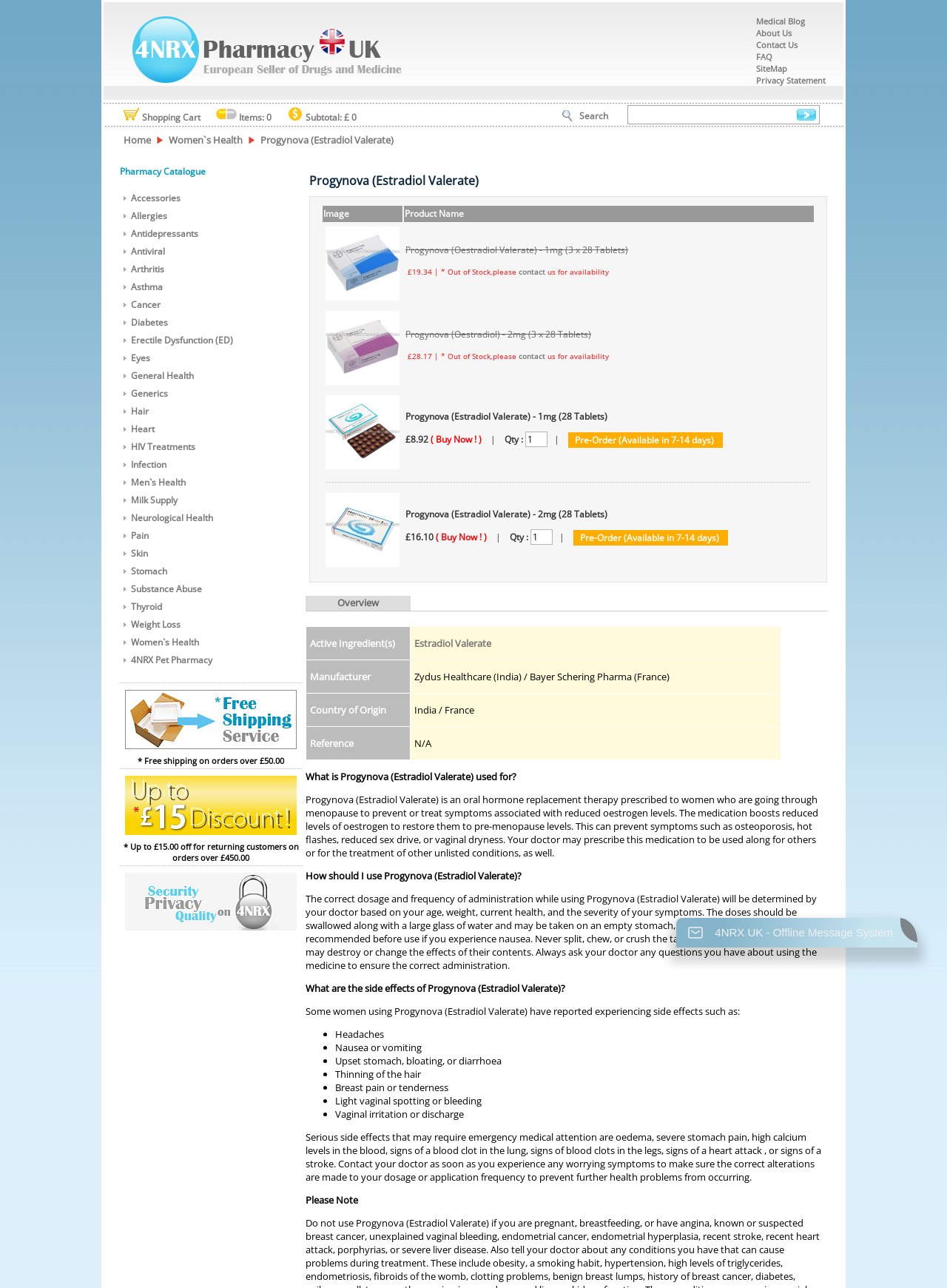Locate the UI element that matches the description Community & Collections in the webpage screenshot. Return the bounding box coordinates in the format (top-left x, top-left y, bottom-right x, bottom-right y), with values ranging from 0 to 1.

None